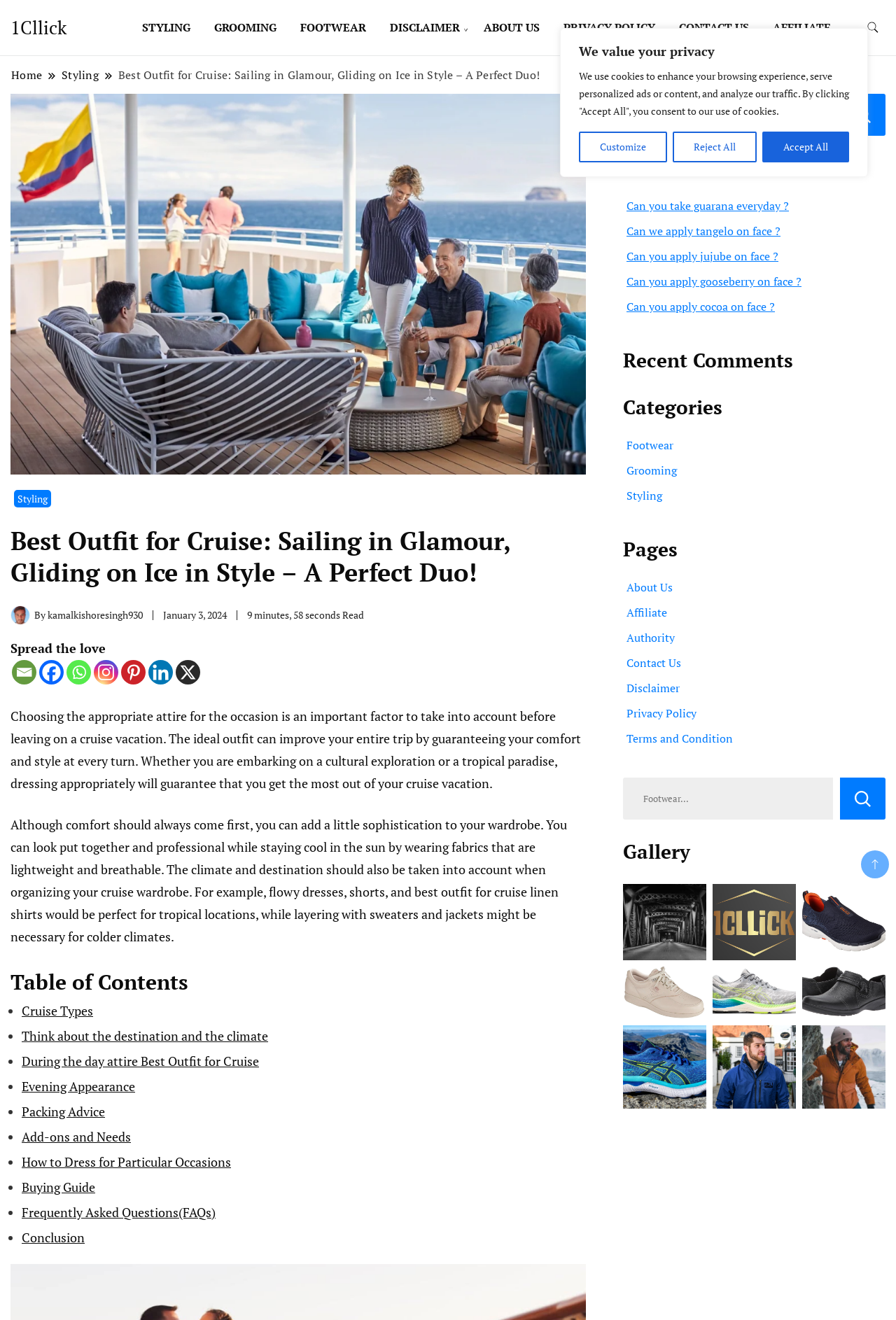What is the category of the article 'Best Outfit for Cruise: Sailing in Glamour, Gliding on Ice in Style – A Perfect Duo!'?
Look at the image and respond with a one-word or short-phrase answer.

Styling